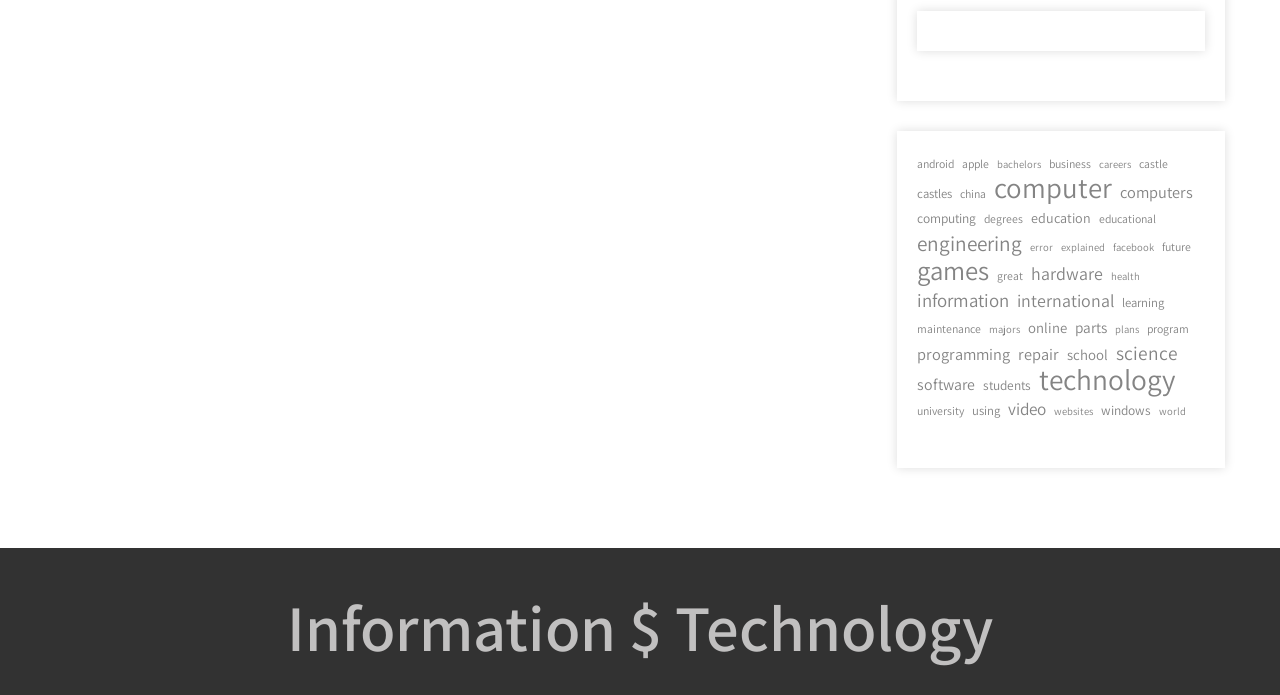Can you pinpoint the bounding box coordinates for the clickable element required for this instruction: "learn about science"? The coordinates should be four float numbers between 0 and 1, i.e., [left, top, right, bottom].

[0.872, 0.491, 0.921, 0.526]